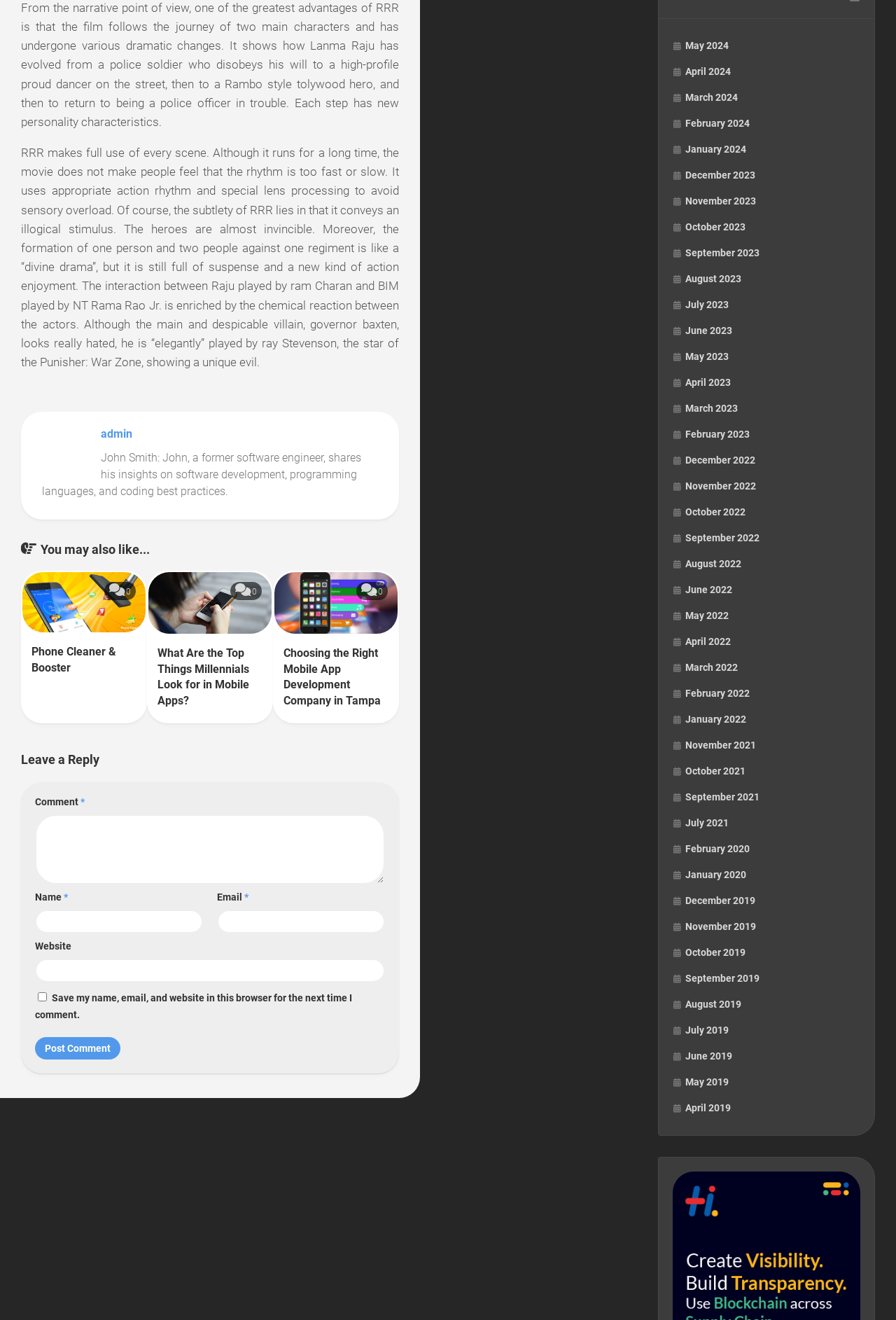Given the element description: "Phone Cleaner & Booster", predict the bounding box coordinates of this UI element. The coordinates must be four float numbers between 0 and 1, given as [left, top, right, bottom].

[0.035, 0.489, 0.13, 0.511]